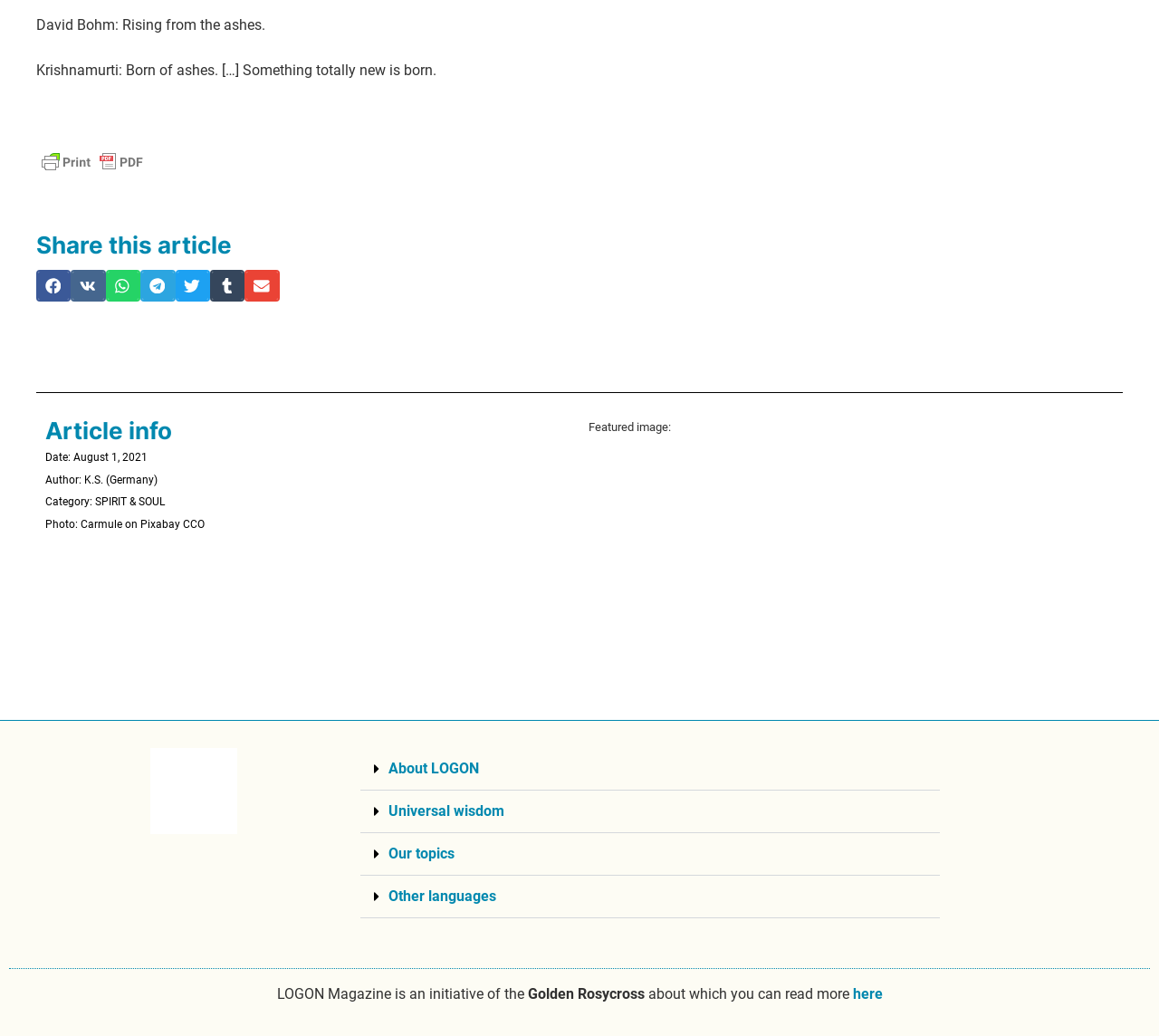Identify the bounding box coordinates of the region that should be clicked to execute the following instruction: "Read more about LOGON Magazine".

[0.736, 0.951, 0.761, 0.968]